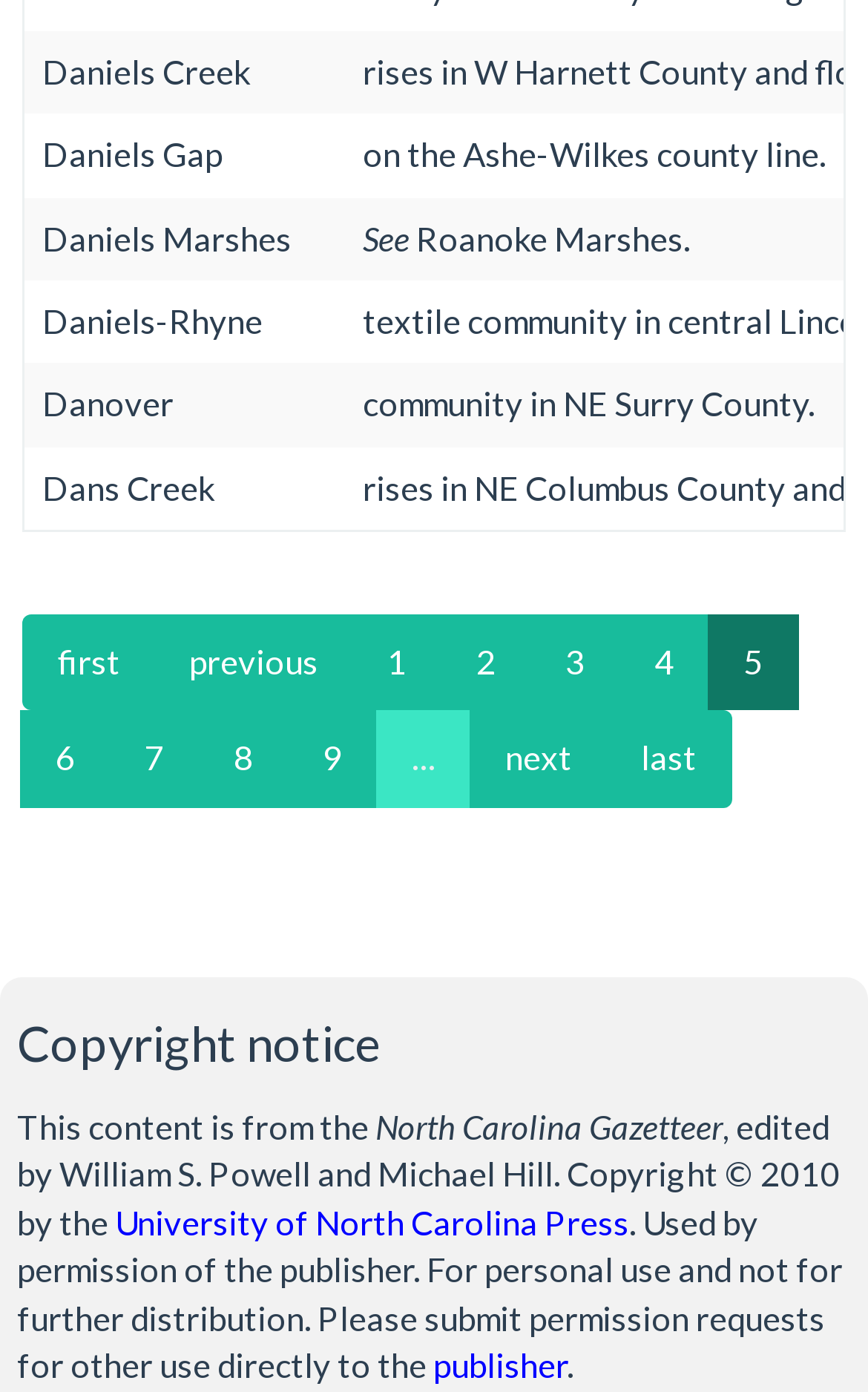Pinpoint the bounding box coordinates of the clickable element to carry out the following instruction: "view page 2."

[0.508, 0.441, 0.613, 0.511]